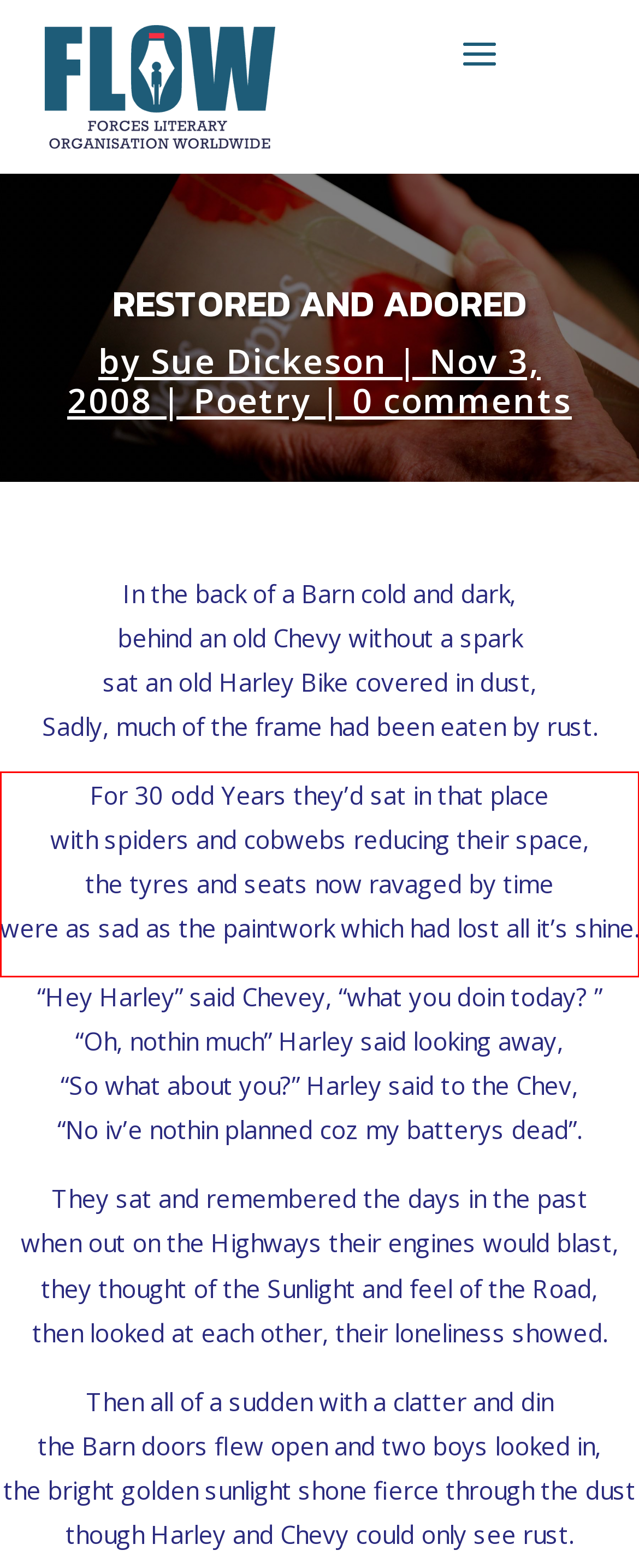Analyze the red bounding box in the provided webpage screenshot and generate the text content contained within.

For 30 odd Years they’d sat in that place with spiders and cobwebs reducing their space, the tyres and seats now ravaged by time were as sad as the paintwork which had lost all it’s shine.